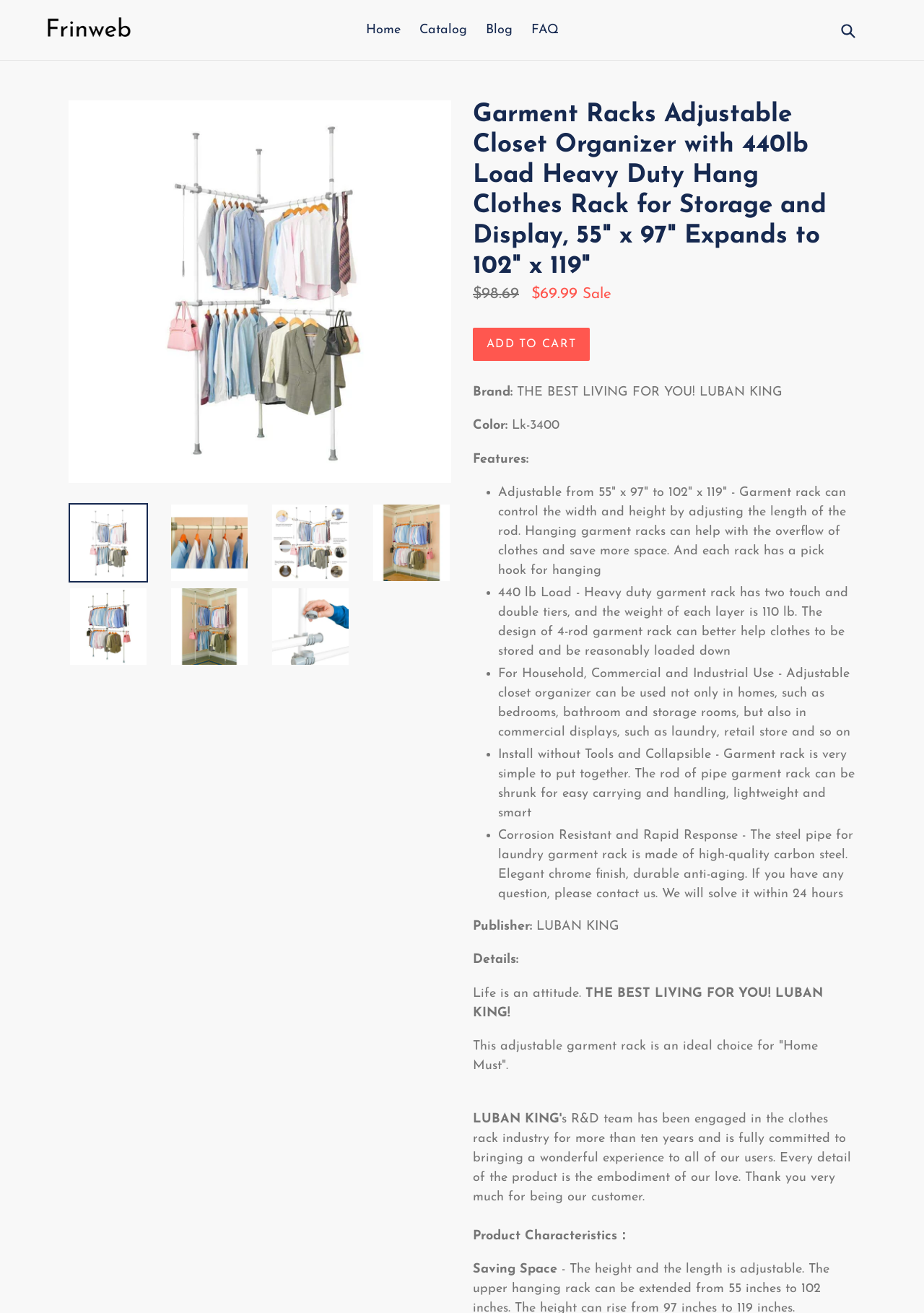Utilize the details in the image to thoroughly answer the following question: What is the brand of the garment rack?

The brand of the garment rack can be found in the product details section, where it is listed as 'Brand: THE BEST LIVING FOR YOU! LUBAN KING'.